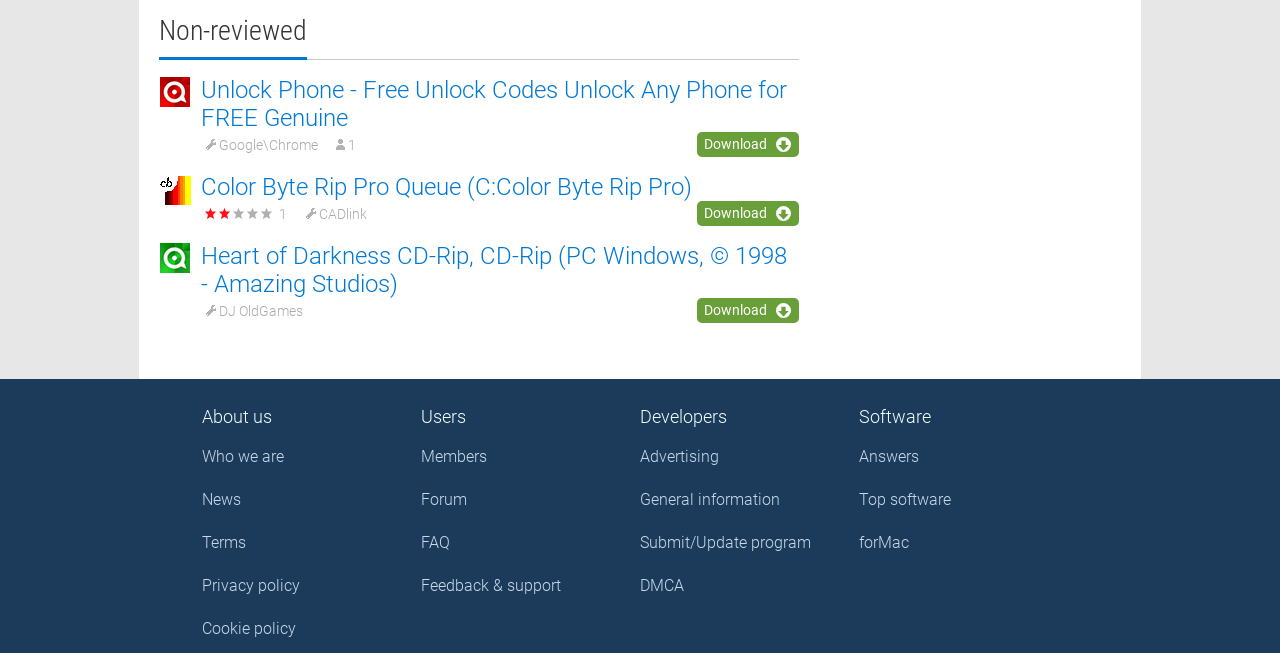Highlight the bounding box coordinates of the element you need to click to perform the following instruction: "Go to Who we are page."

[0.158, 0.681, 0.222, 0.718]